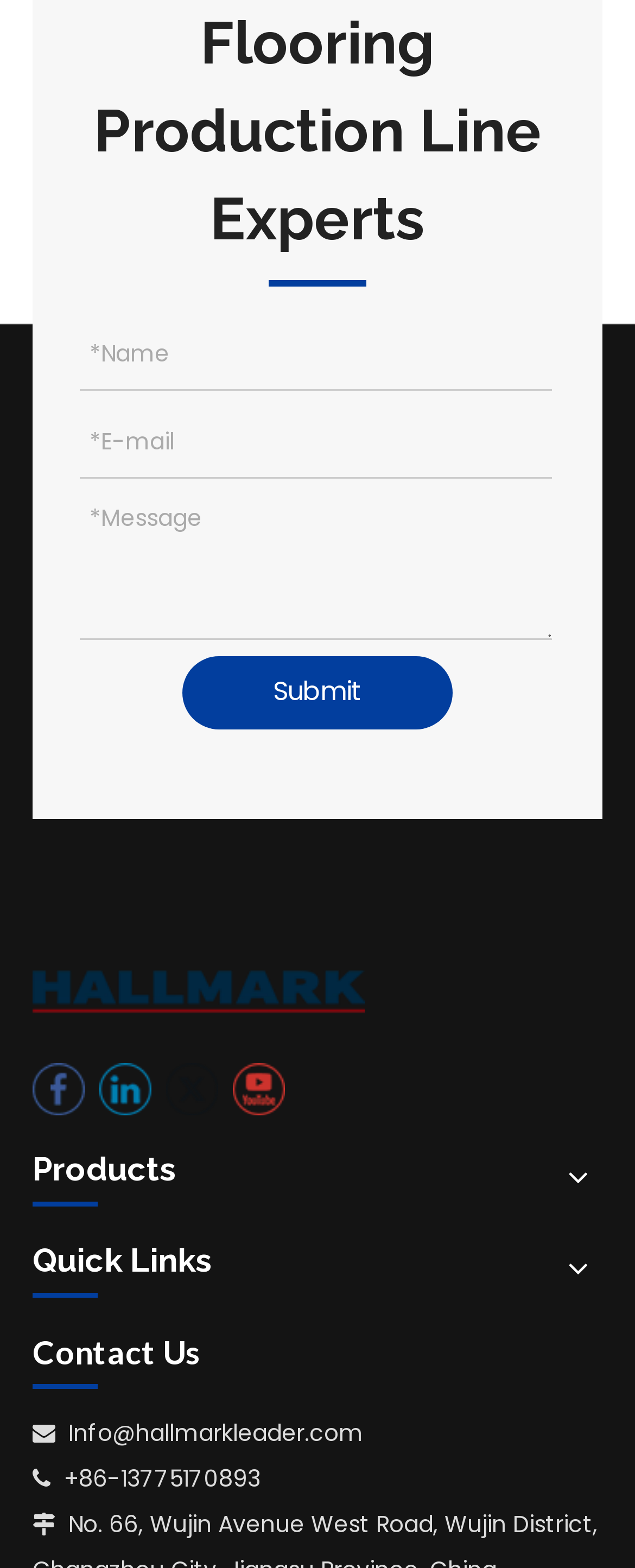Please give a one-word or short phrase response to the following question: 
What is the phone number provided?

+86-13775170893